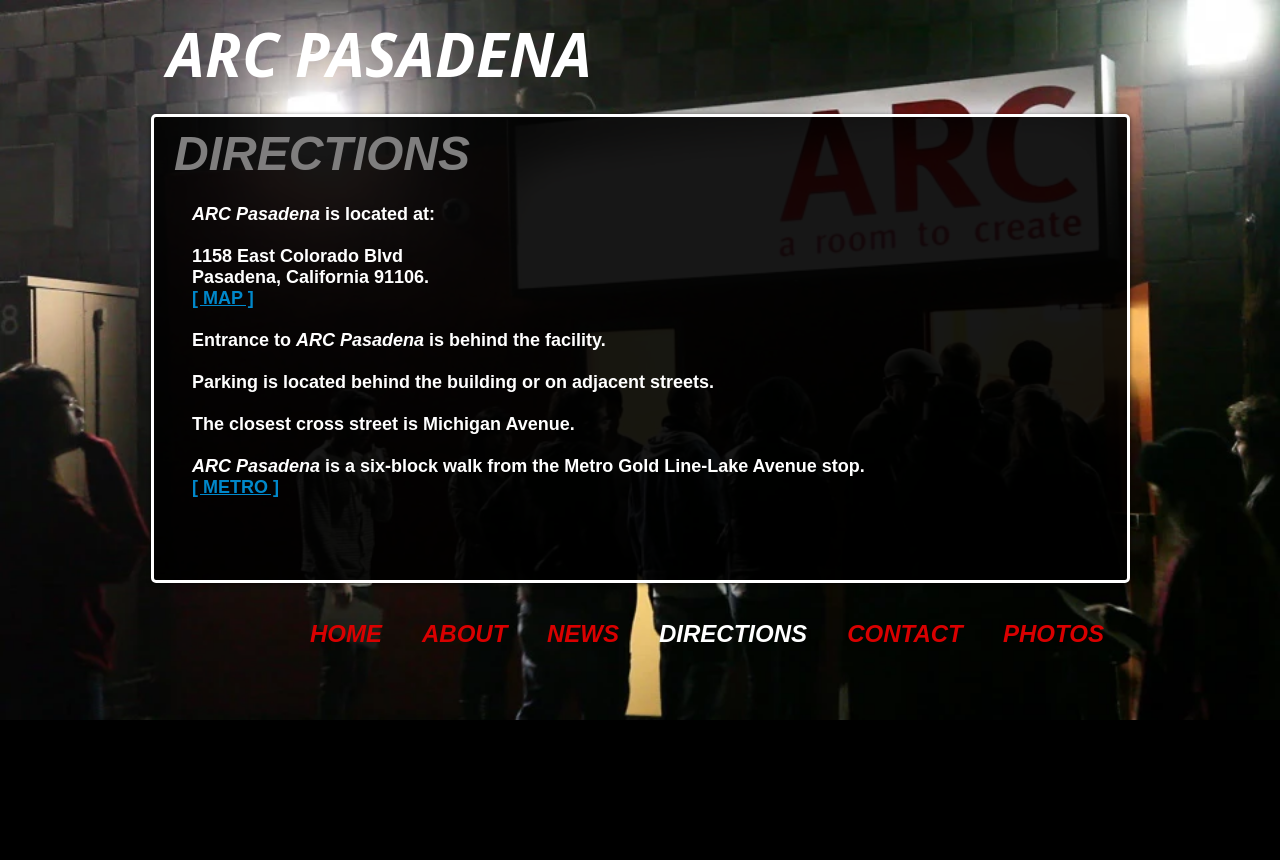Describe every aspect of the webpage comprehensively.

The webpage is about providing directions to ARC Pasadena. At the top, there is a large heading that reads "ARC PASADENA". Below this heading, there is a main section that takes up most of the page. 

In this main section, there is a heading that reads "DIRECTIONS" at the top. Below this, there is a paragraph of text that provides the address of ARC Pasadena, which is 1158 East Colorado Blvd, Pasadena, California 91106. Next to the address, there is a link to a map. 

Following the address, there is a description of the entrance to ARC Pasadena, which is behind the facility. Below this, there is information about parking, which is located behind the building or on adjacent streets. The closest cross street is Michigan Avenue. 

Further down, there is a mention that ARC Pasadena is a six-block walk from the Metro Gold Line-Lake Avenue stop, with a link to the Metro website. 

At the very bottom of the page, there is a navigation menu with links to other sections of the website, including HOME, ABOUT, NEWS, DIRECTIONS, CONTACT, and PHOTOS.